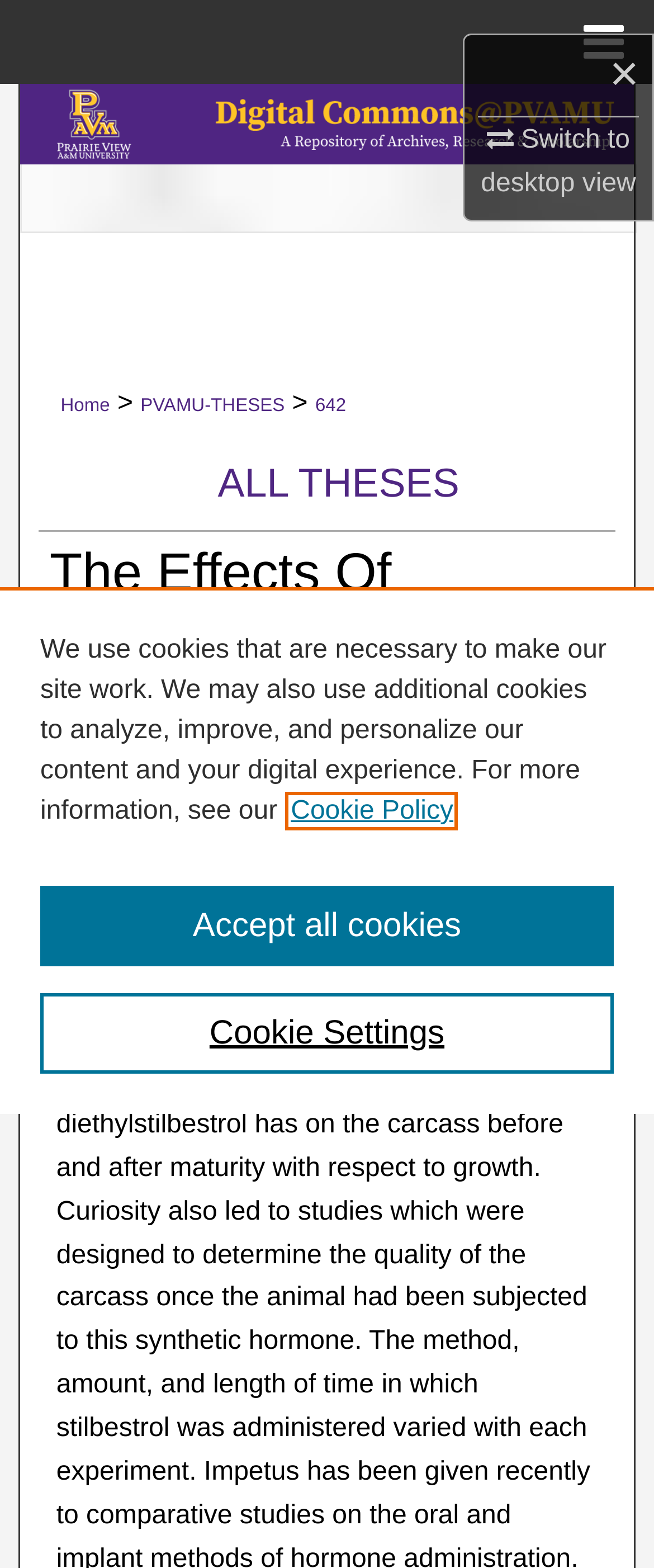Provide a one-word or one-phrase answer to the question:
What is the purpose of the 'Cookie Settings' button?

To manage cookies